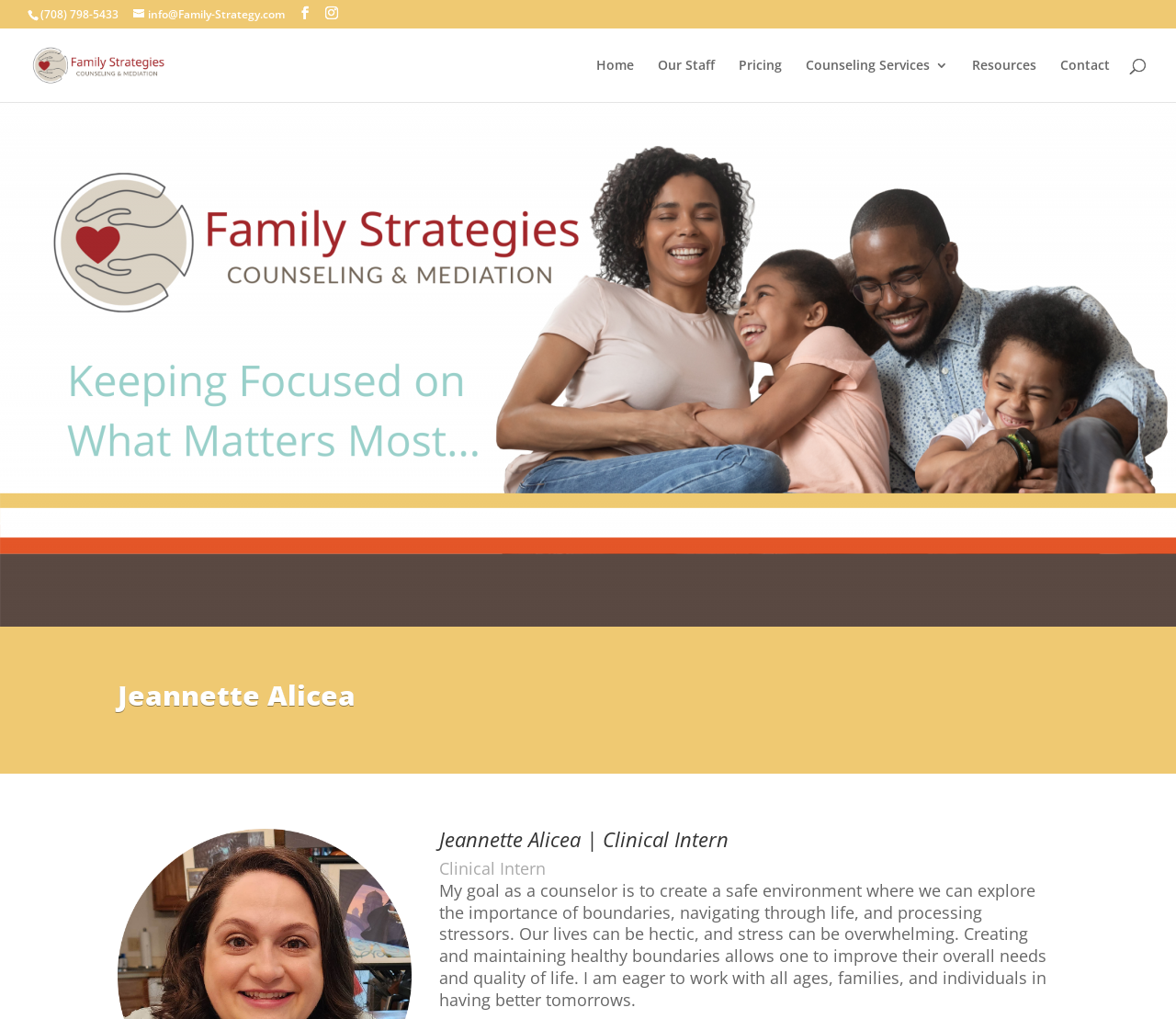Could you determine the bounding box coordinates of the clickable element to complete the instruction: "Check the pricing"? Provide the coordinates as four float numbers between 0 and 1, i.e., [left, top, right, bottom].

[0.628, 0.058, 0.665, 0.1]